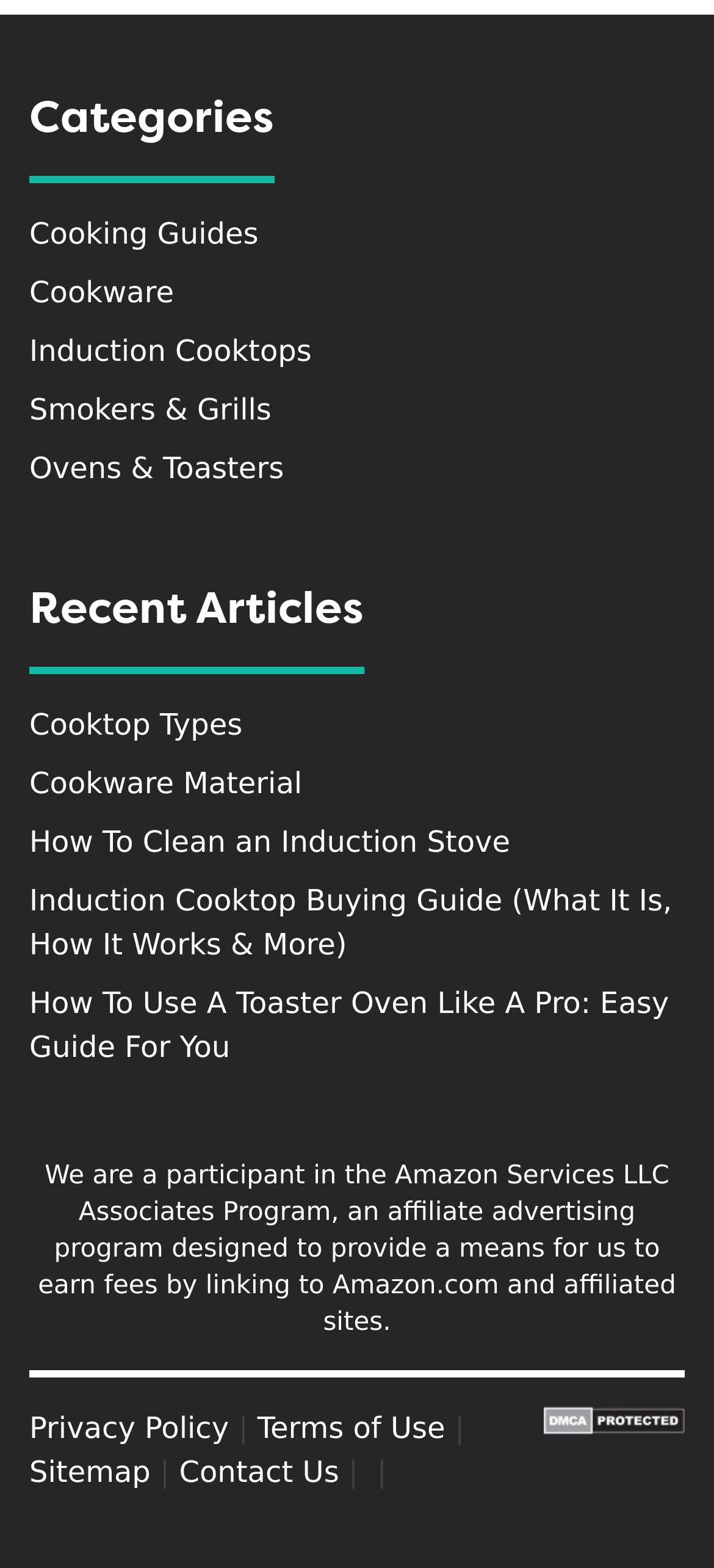Extract the bounding box coordinates for the described element: "Cookware". The coordinates should be represented as four float numbers between 0 and 1: [left, top, right, bottom].

[0.041, 0.175, 0.244, 0.197]